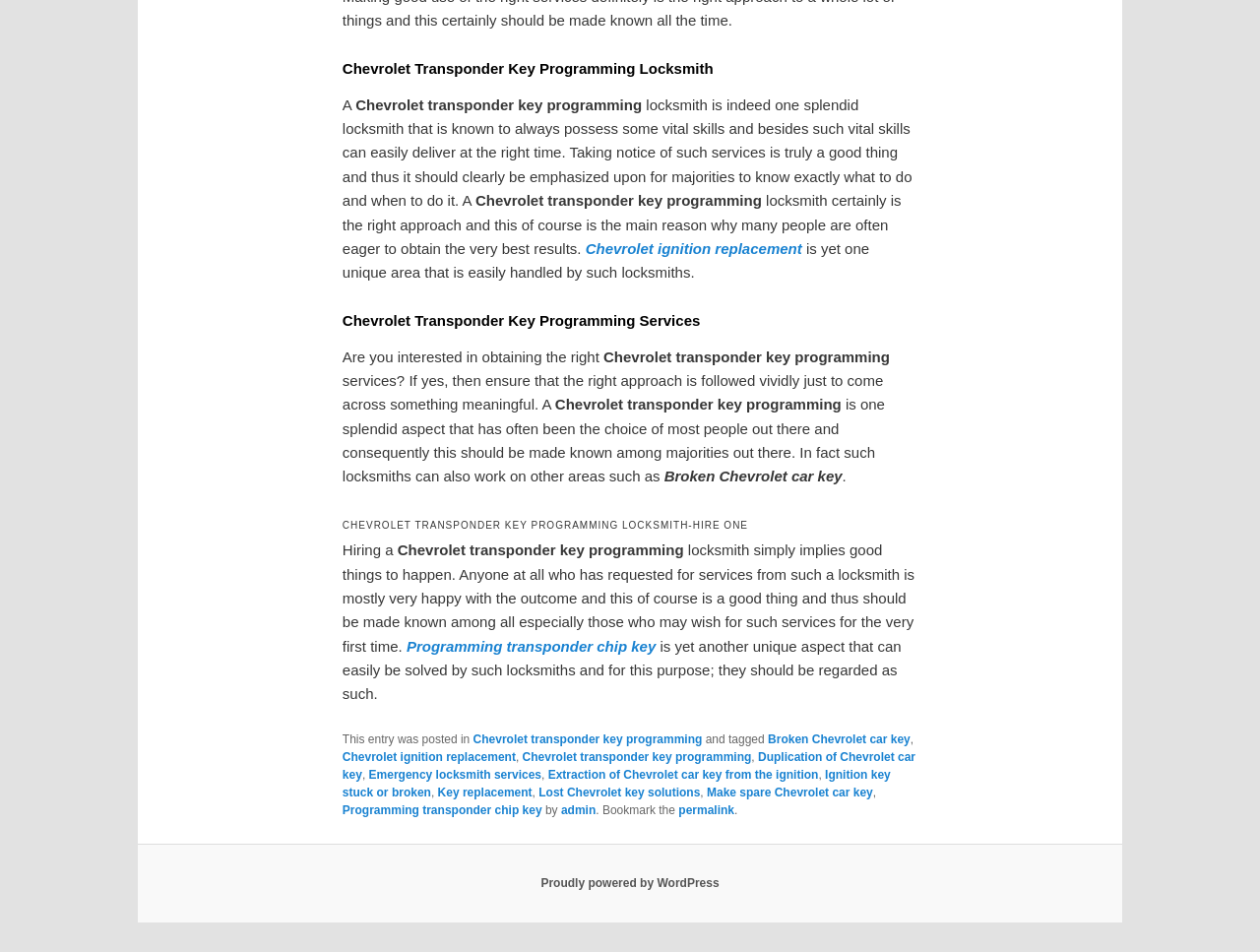Determine the coordinates of the bounding box for the clickable area needed to execute this instruction: "Click on 'Broken Chevrolet car key'".

[0.527, 0.492, 0.668, 0.509]